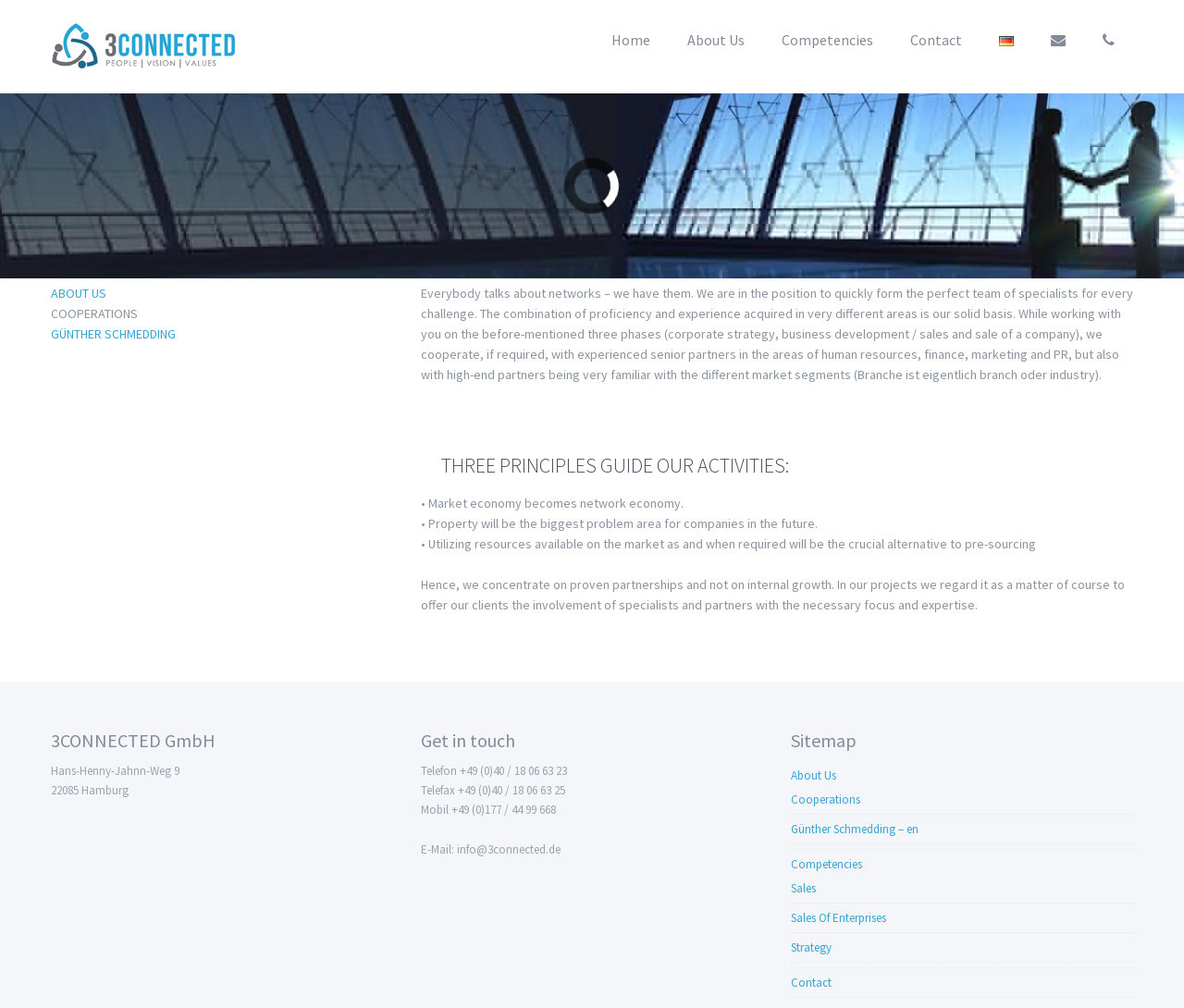Point out the bounding box coordinates of the section to click in order to follow this instruction: "Click the About Us link".

[0.565, 0.0, 0.645, 0.075]